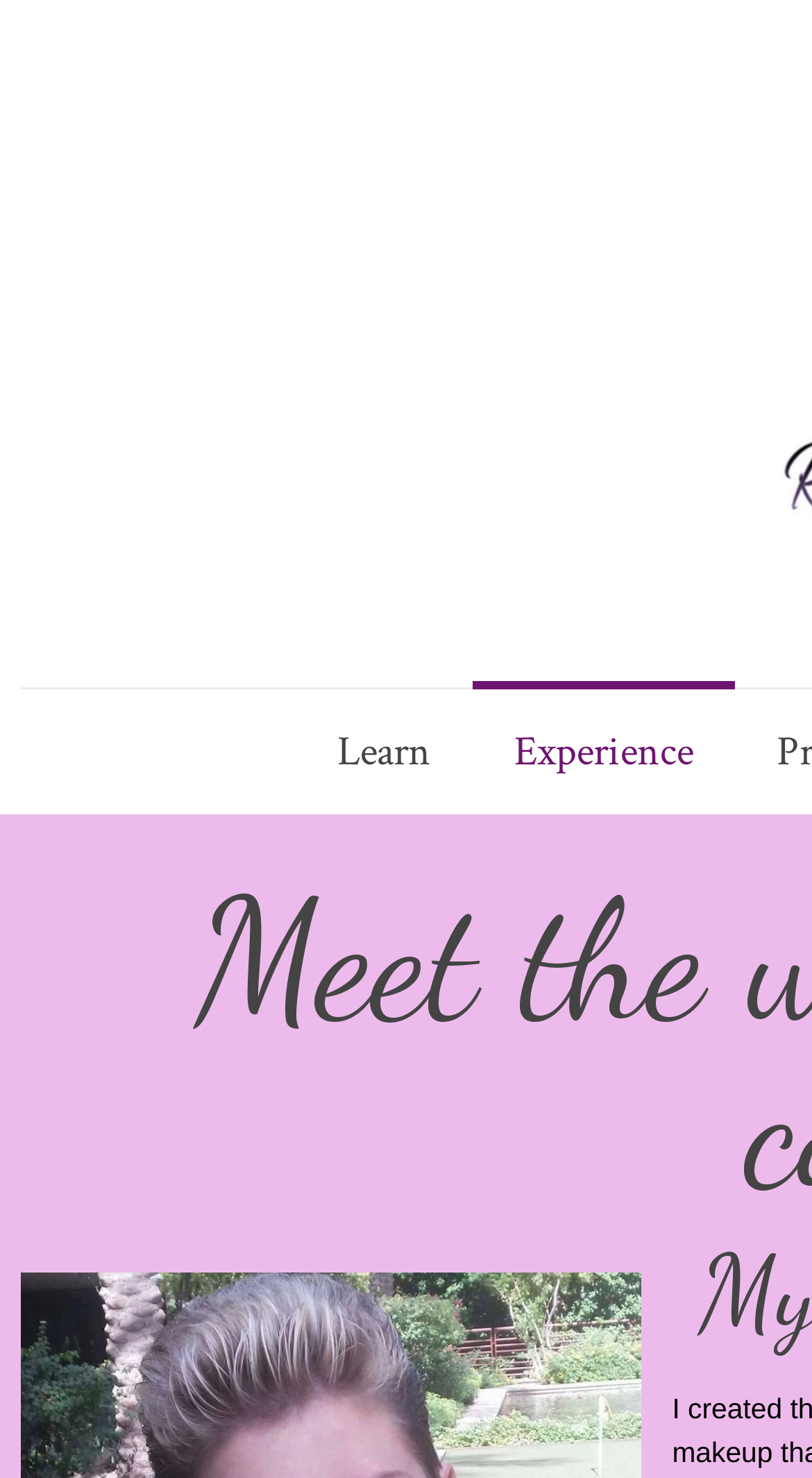Given the webpage screenshot, identify the bounding box of the UI element that matches this description: "Learn".

[0.364, 0.466, 0.582, 0.551]